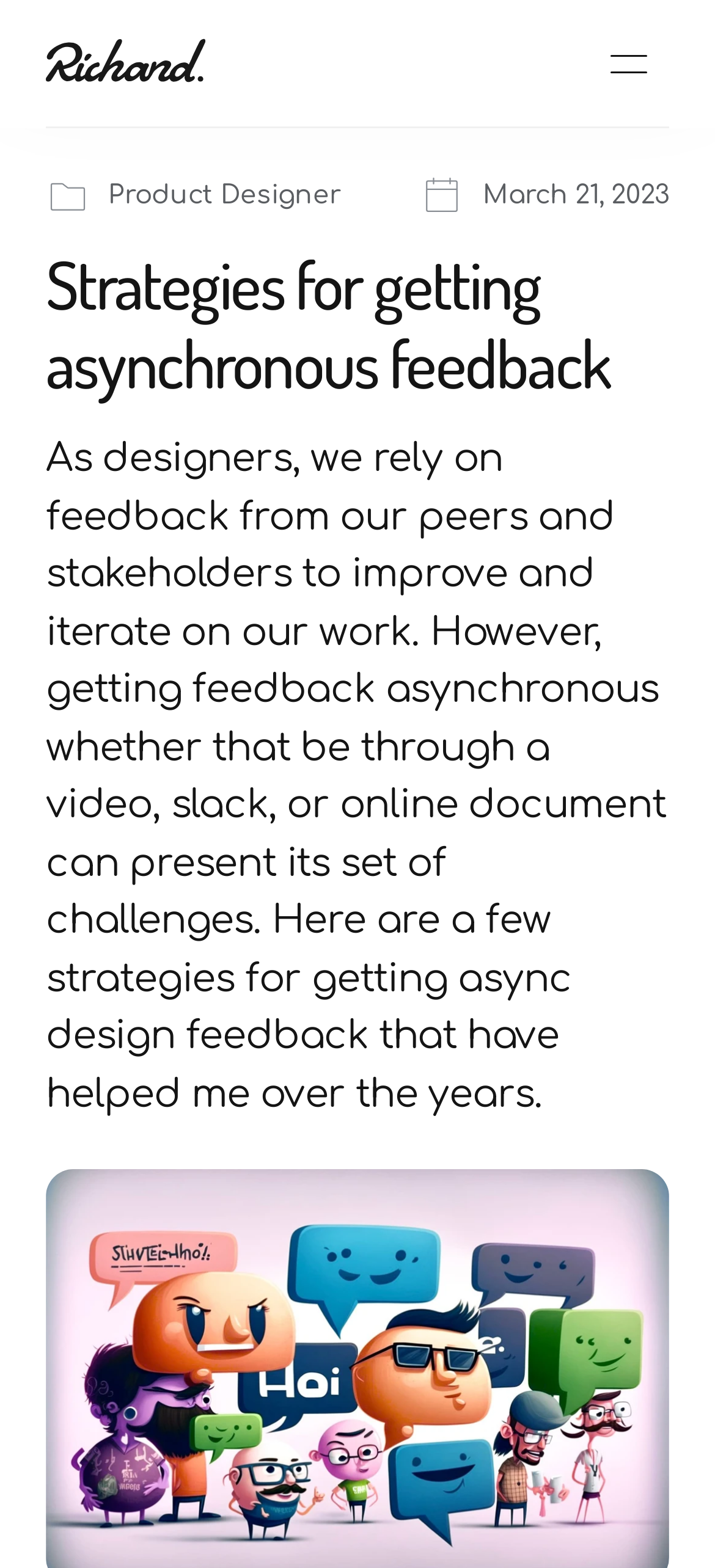What is the date mentioned on the webpage?
Refer to the image and give a detailed answer to the question.

I found the answer by looking at the StaticText element with the text 'March 21, 2023' at coordinates [0.675, 0.115, 0.936, 0.133]. This text is likely to be a date related to the article or publication.